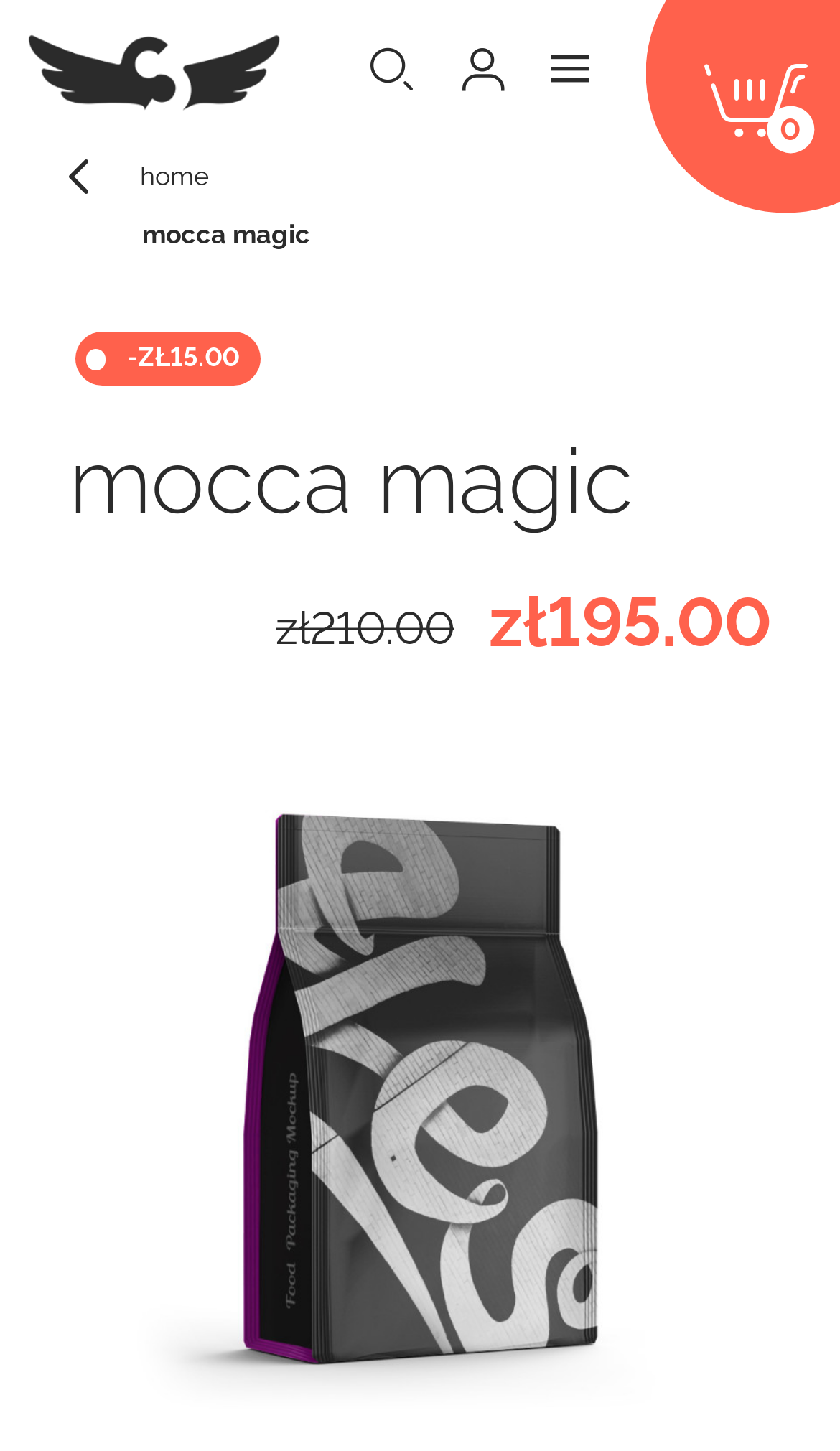Please reply to the following question using a single word or phrase: 
What is the name of the coffee brand?

Mocca Magic